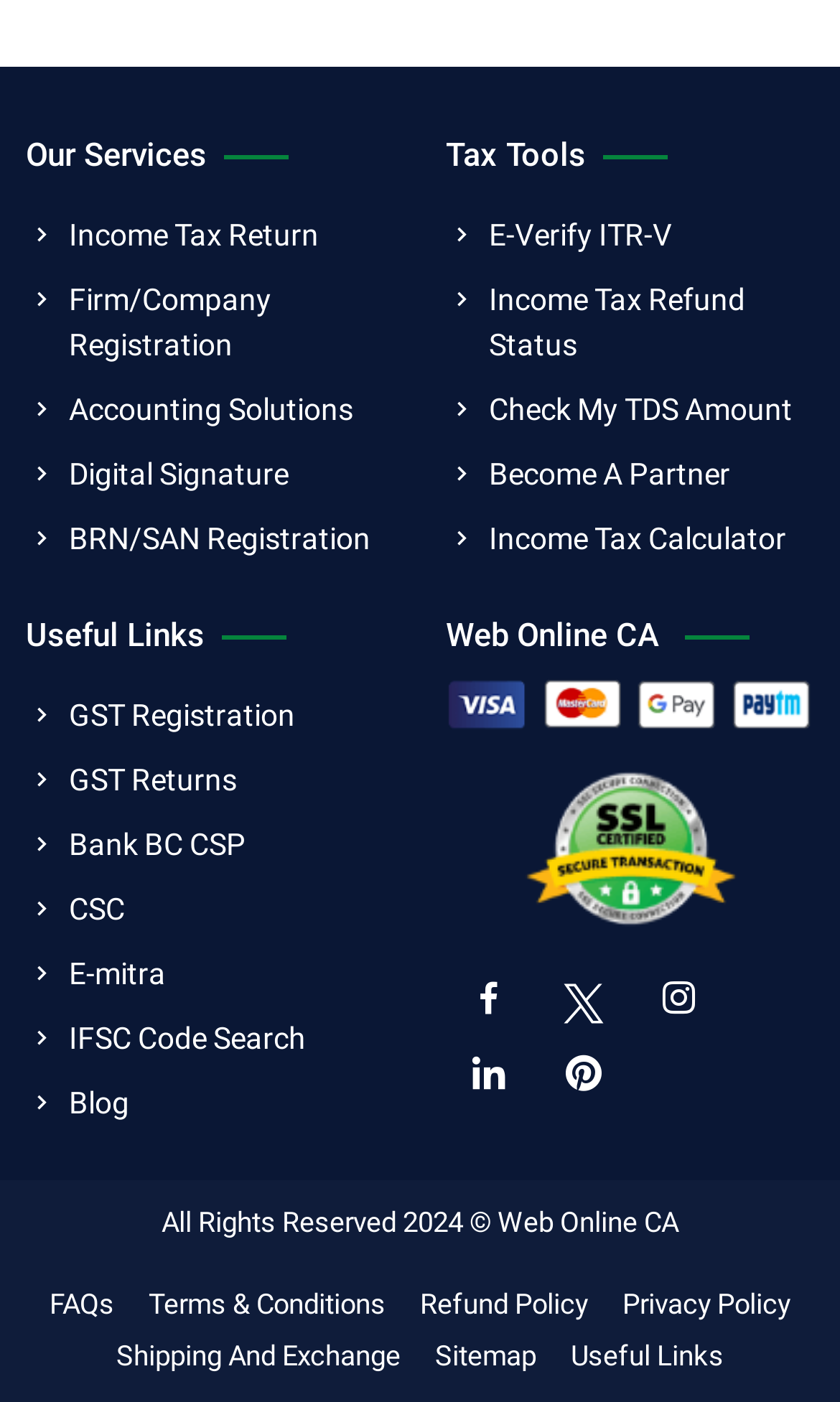What is the purpose of the 'Useful Links' section?
Analyze the image and provide a thorough answer to the question.

The 'Useful Links' section contains links to various resources such as GST Registration, GST Returns, Bank BC CSP, CSC, E-mitra, IFSC Code Search, and Blog. This suggests that the purpose of this section is to provide users with additional resources that may be useful to them.